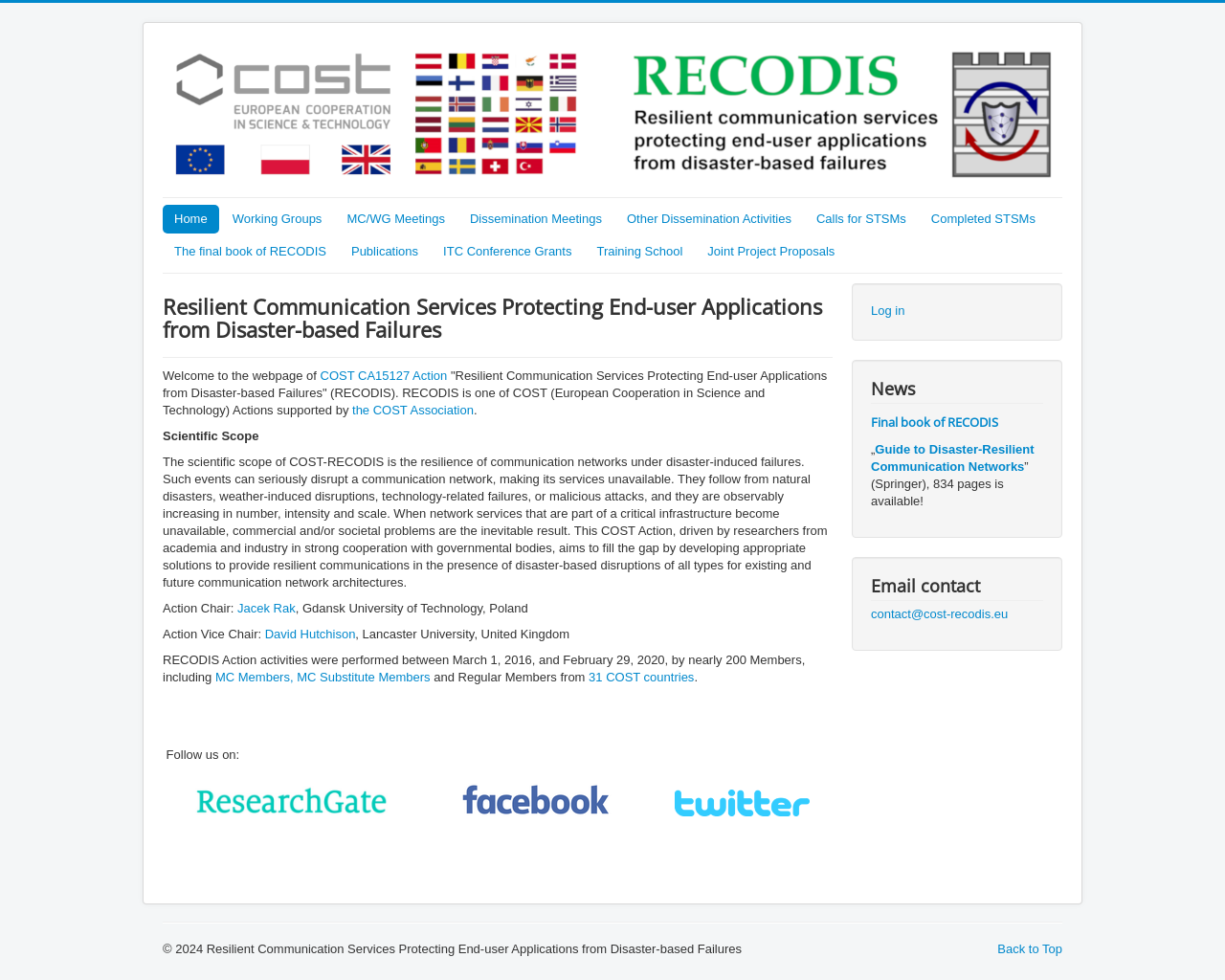Pinpoint the bounding box coordinates of the area that must be clicked to complete this instruction: "Click on the 'Log in' button".

[0.711, 0.31, 0.739, 0.325]